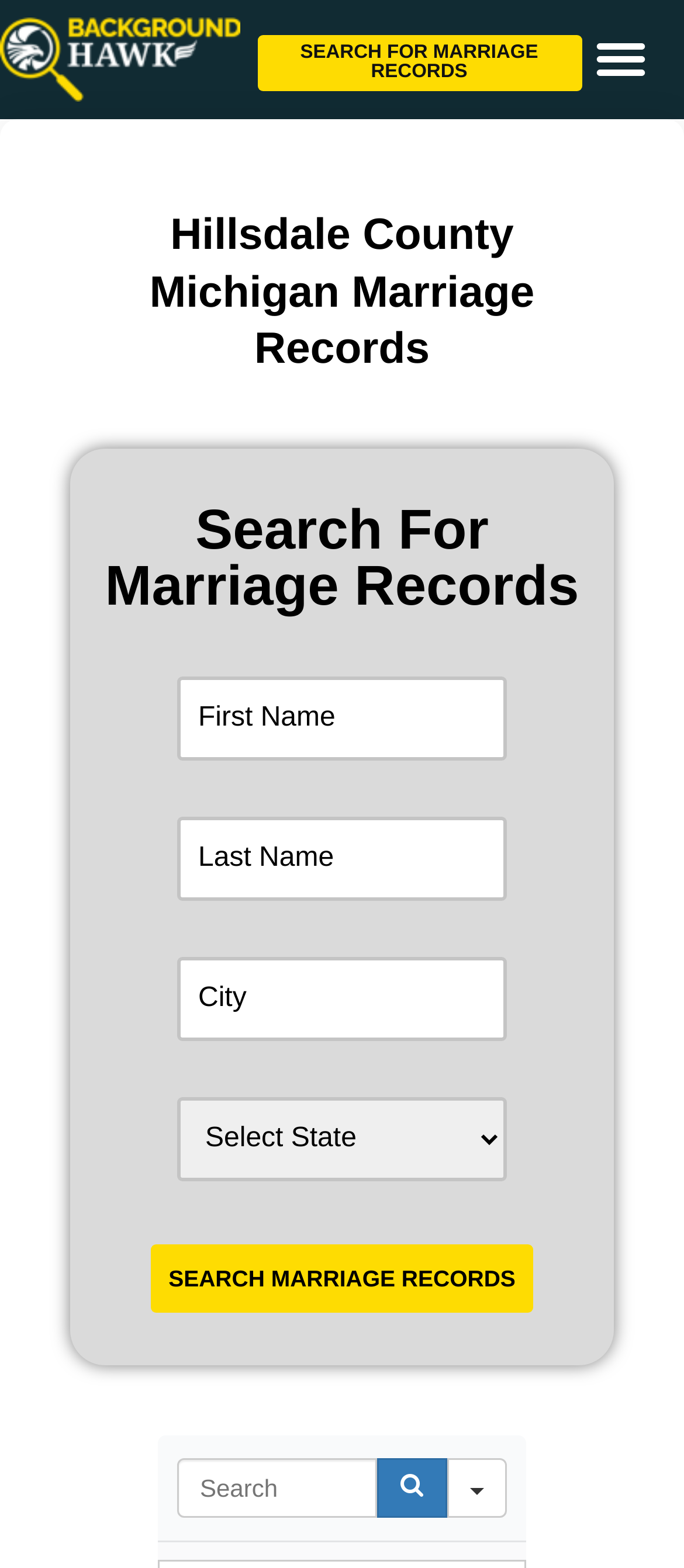Using the description "Menu", predict the bounding box of the relevant HTML element.

[0.85, 0.013, 0.965, 0.063]